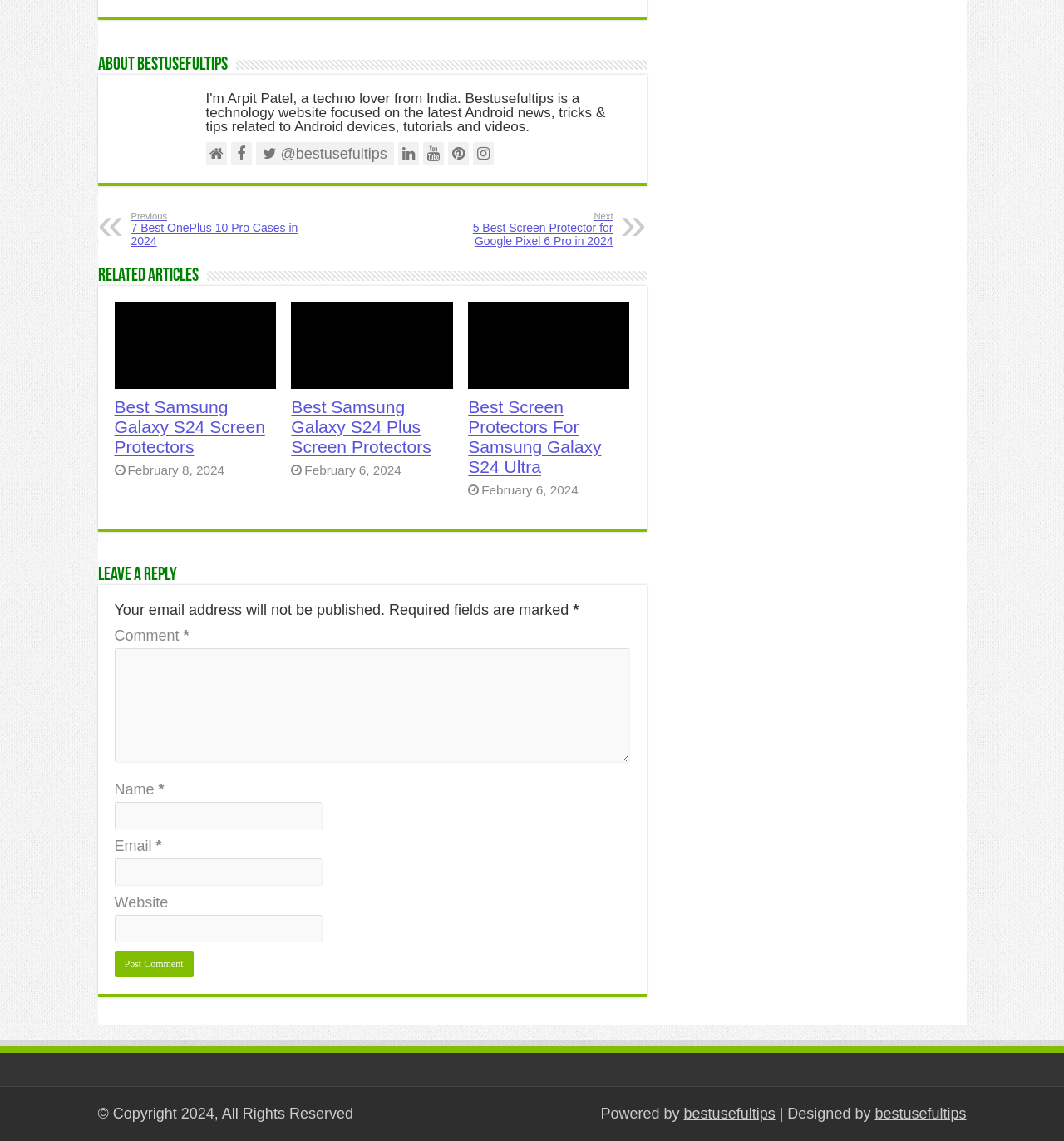Please provide the bounding box coordinates for the element that needs to be clicked to perform the following instruction: "Click on the 'Previous 7 Best OnePlus 10 Pro Cases in 2024' link". The coordinates should be given as four float numbers between 0 and 1, i.e., [left, top, right, bottom].

[0.123, 0.185, 0.283, 0.217]